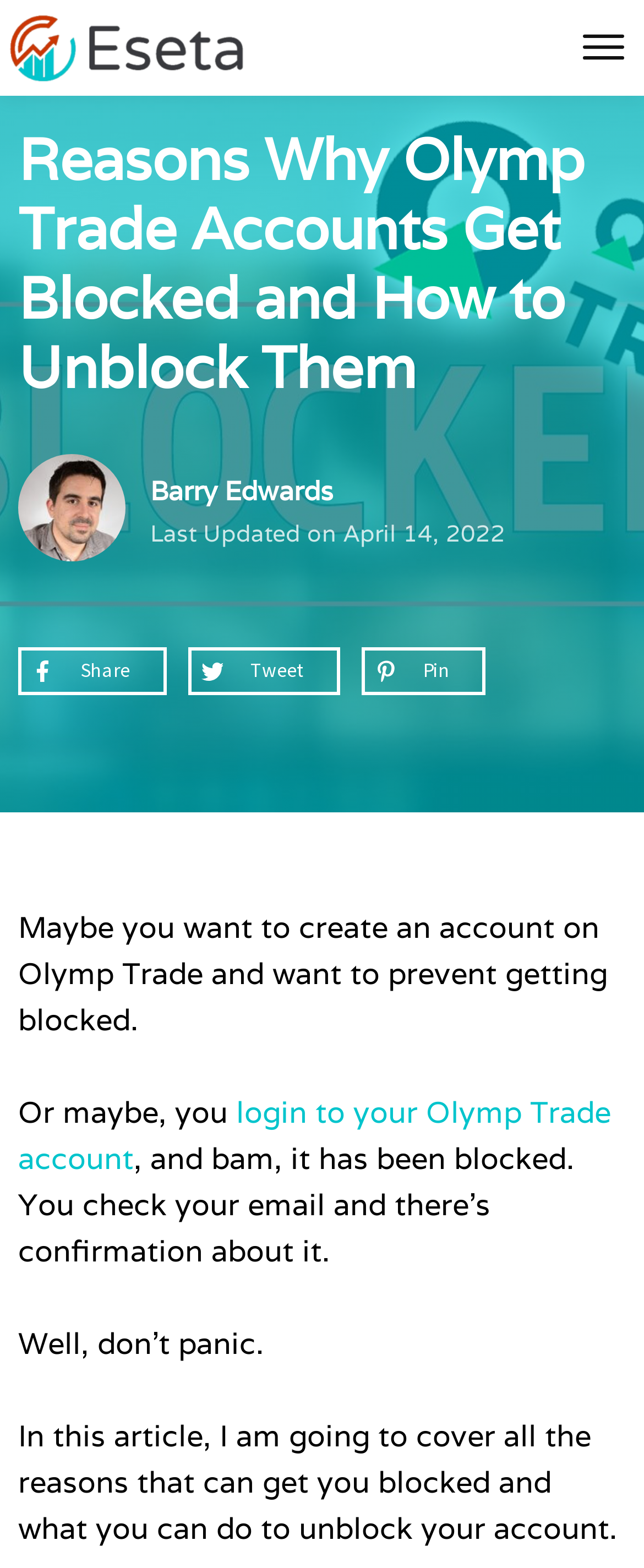Provide a brief response to the question using a single word or phrase: 
When was the article last updated?

April 14, 2022